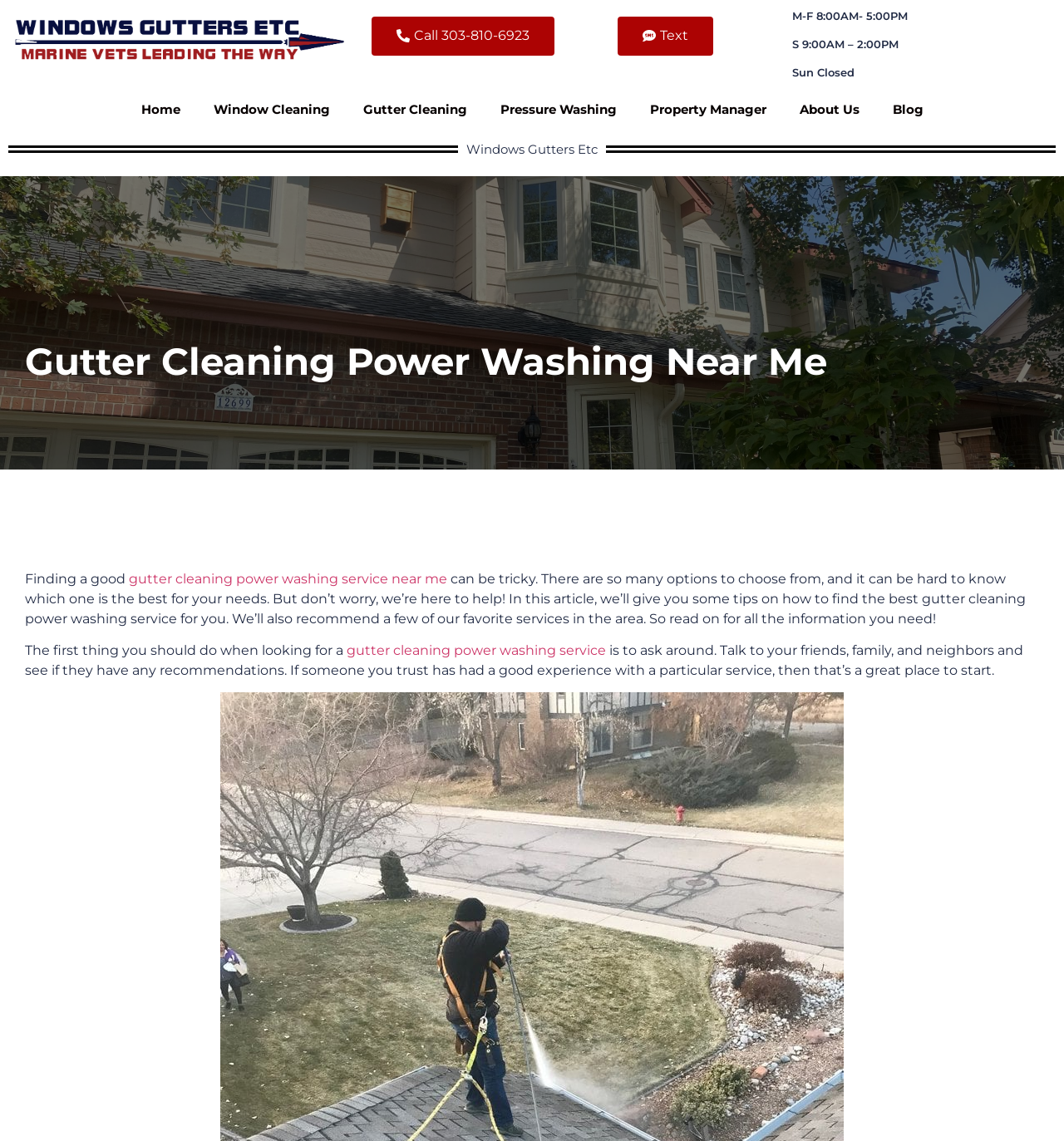Bounding box coordinates must be specified in the format (top-left x, top-left y, bottom-right x, bottom-right y). All values should be floating point numbers between 0 and 1. What are the bounding box coordinates of the UI element described as: gutter cleaning power washing service

[0.326, 0.563, 0.57, 0.577]